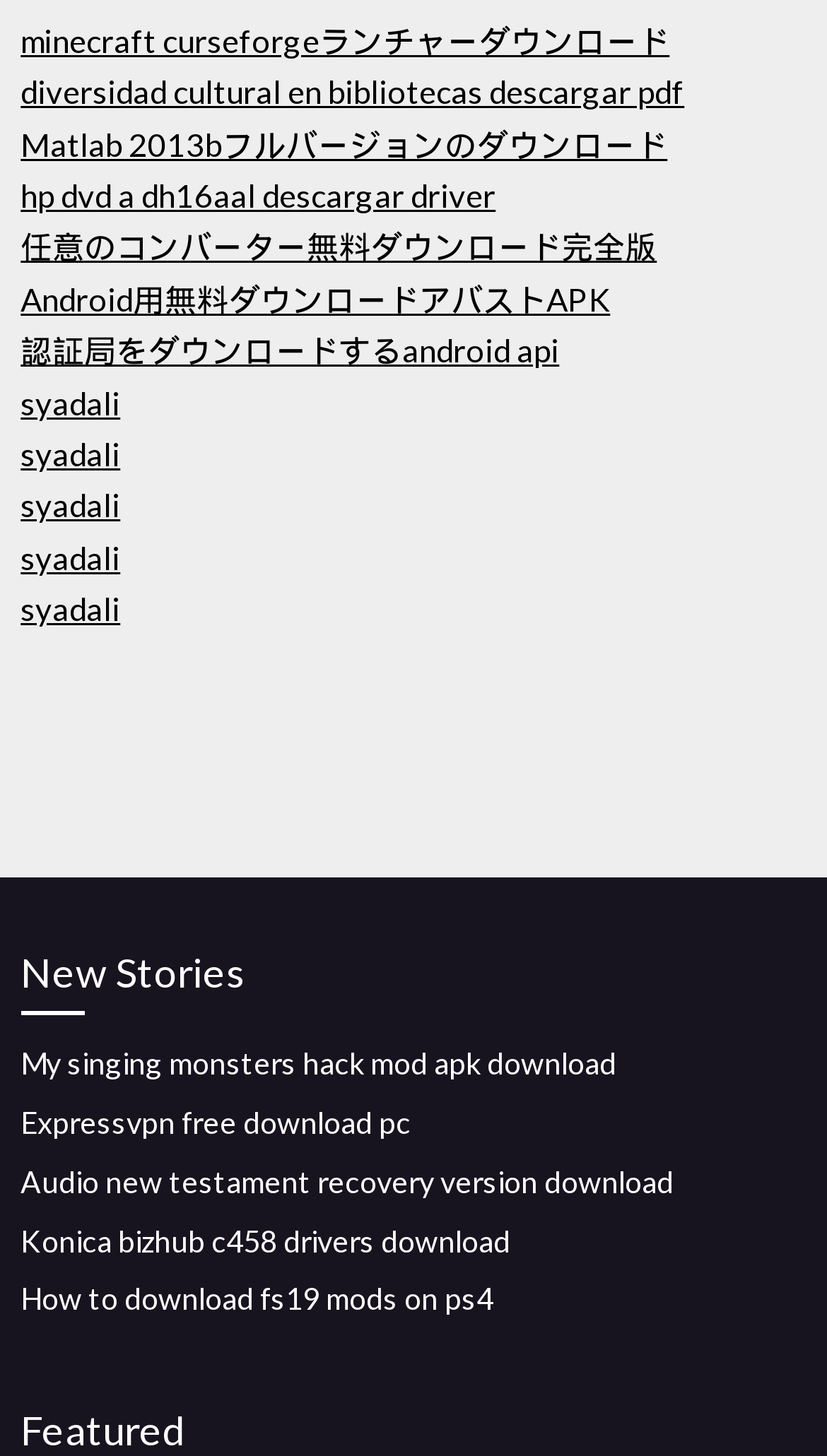Identify the bounding box coordinates of the part that should be clicked to carry out this instruction: "Get Matlab 2013b full version download".

[0.025, 0.085, 0.807, 0.112]